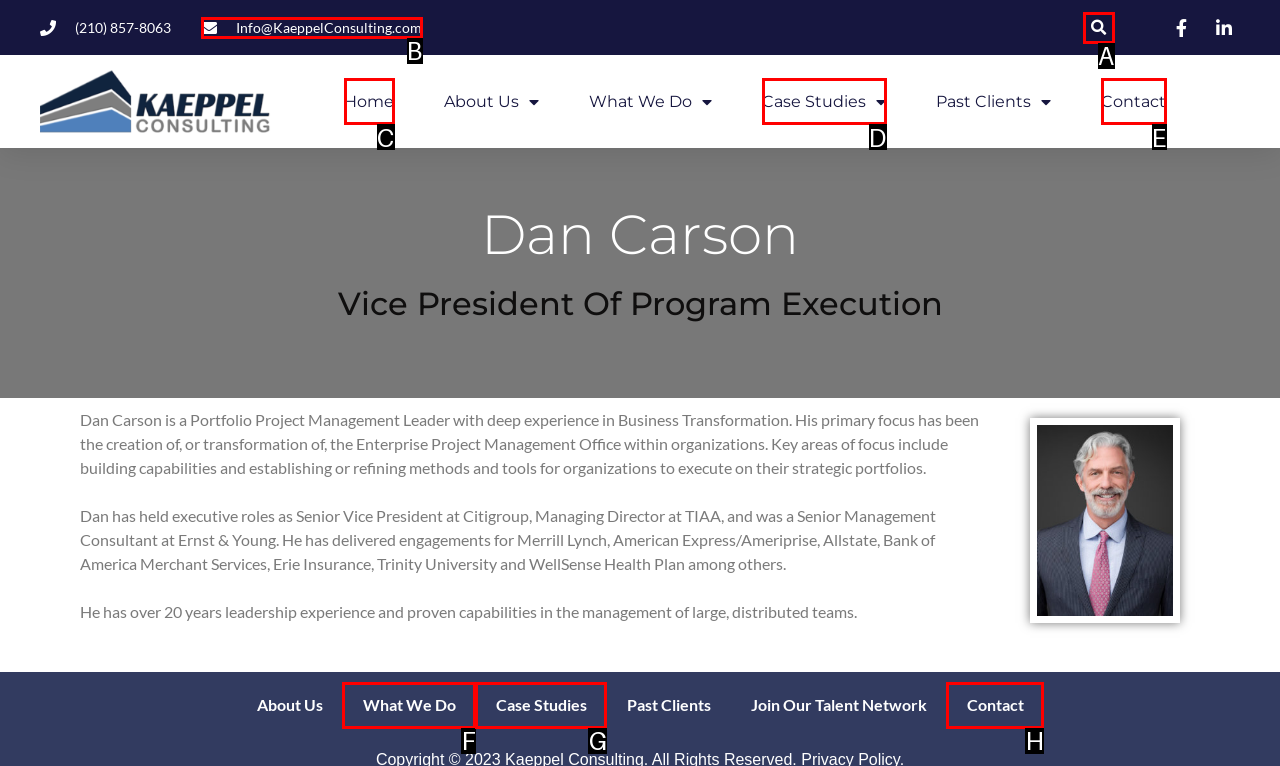Pick the HTML element that corresponds to the description: Case Studies
Answer with the letter of the correct option from the given choices directly.

G